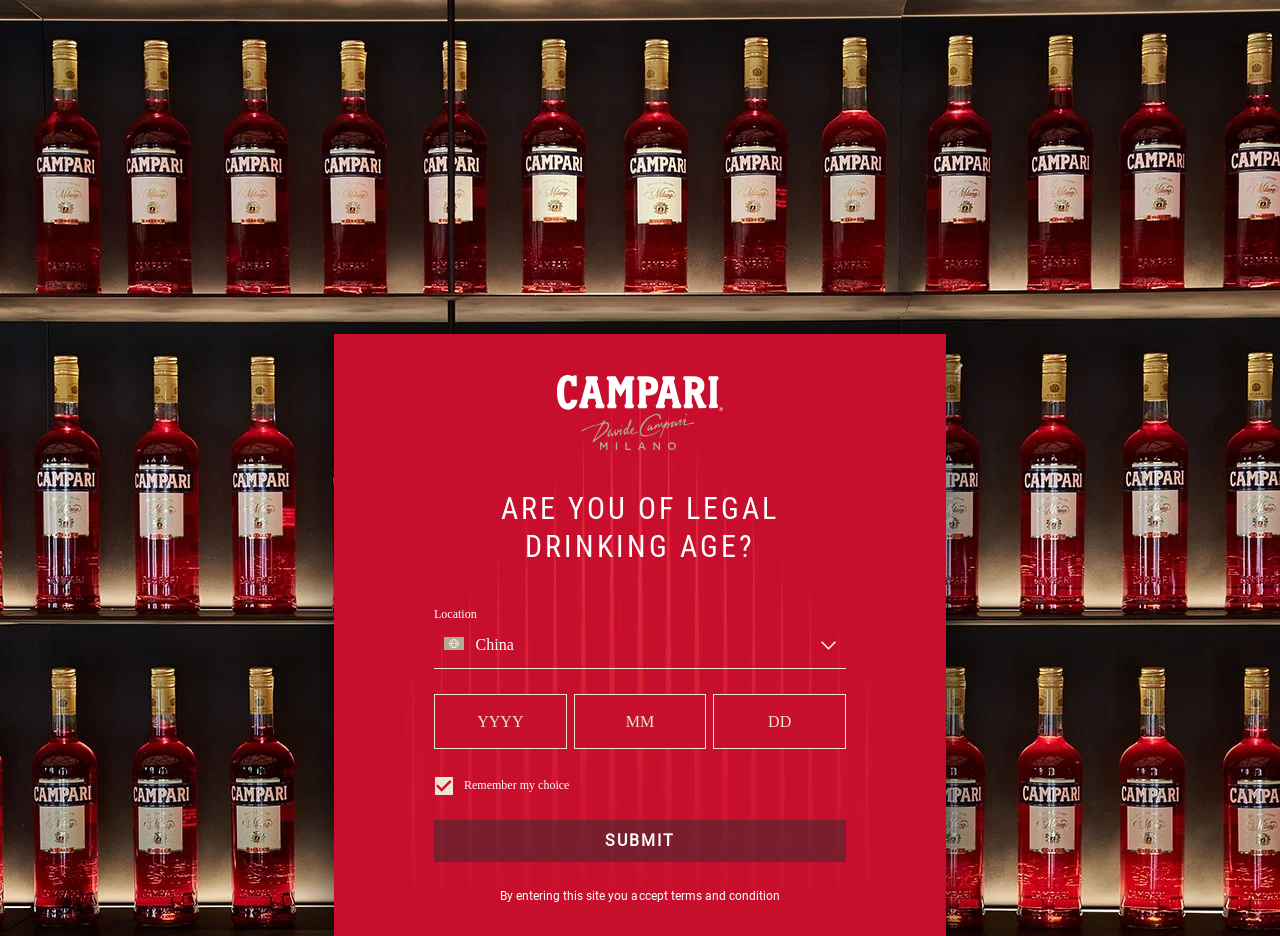Give a complete and precise description of the webpage's appearance.

The webpage is about Campari Soda, an Italian aperitivo drink. At the top, there is a Campari logo and a question asking if the user is of legal drinking age. Below this, there is a location selection feature with a China flag icon. 

To the right of the location selection, there are three text boxes for entering a date of birth, along with a checkbox to remember the user's choice. Below this, there is a disabled "SUBMIT" button. 

Further down, there is a section with a heading "CAMPARI SODA" and a description of the drink, stating that it provides the ultimate Milanese aperitivo experience. 

The top navigation bar has several links, including "OUR HISTORY", "OUR PRODUCTS", "OUR COCKTAILS", "THE WORLD OF CAMPARI", and "VISIT US". Each of these links has a corresponding image icon. 

There are also several other links and images scattered throughout the page, including a "BUY NOW" button at the top right corner, a "Change localization" link at the top right corner, and various Campari-related links and images.